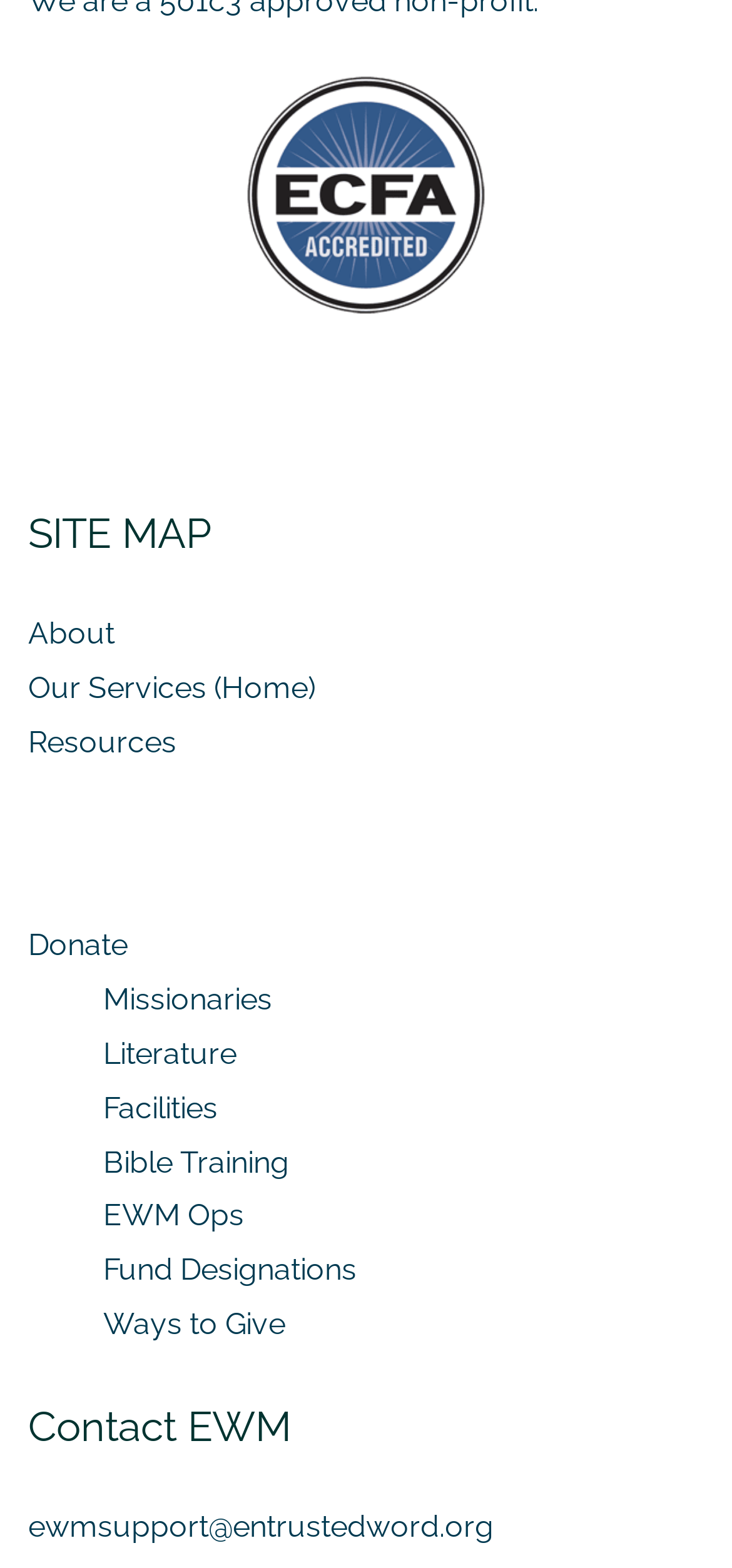Please identify the bounding box coordinates of the clickable area that will allow you to execute the instruction: "Visit Our Services".

[0.038, 0.427, 0.431, 0.45]